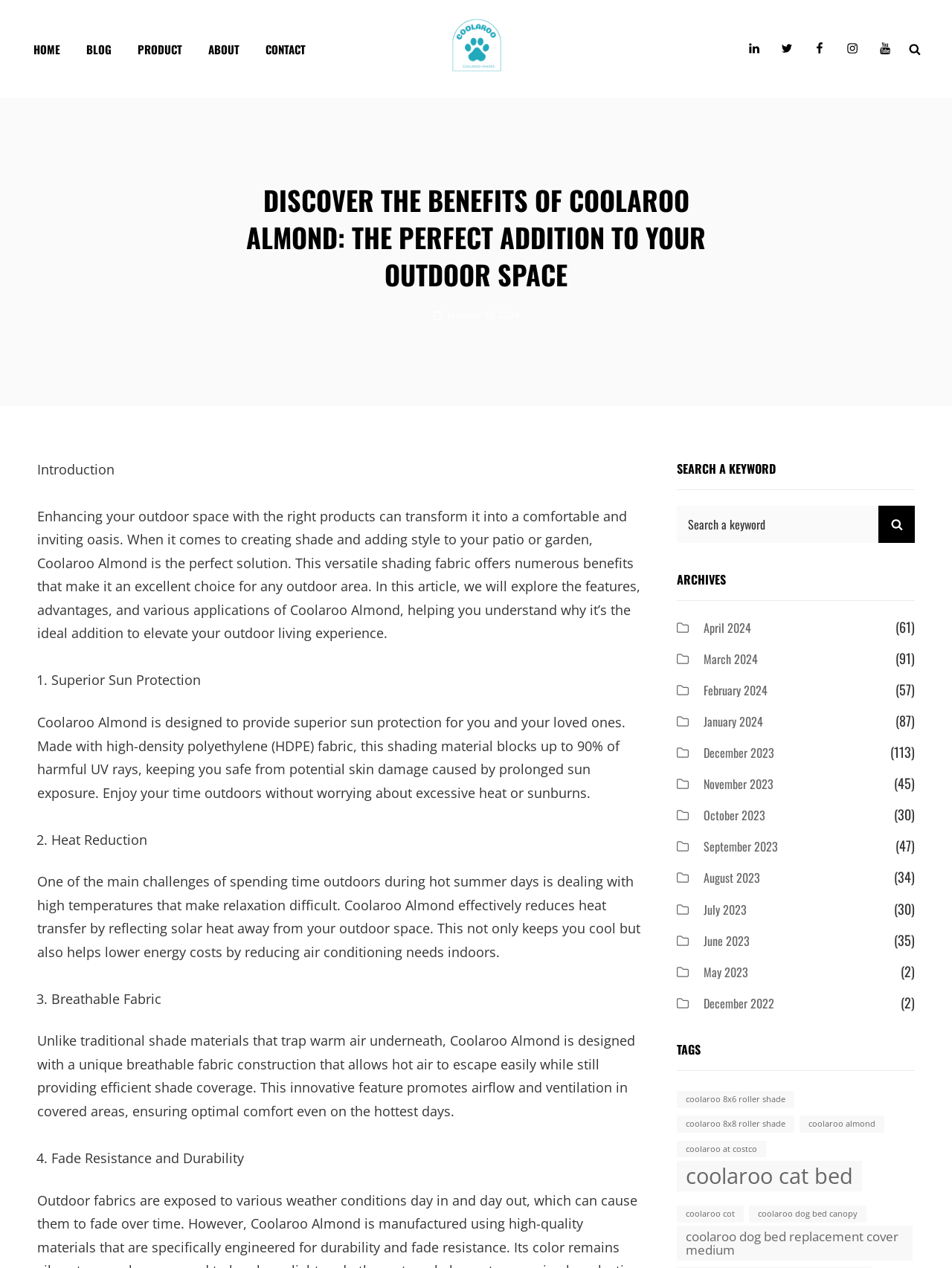Please give a succinct answer to the question in one word or phrase:
What is the purpose of Coolaroo Almond?

To provide shade and style